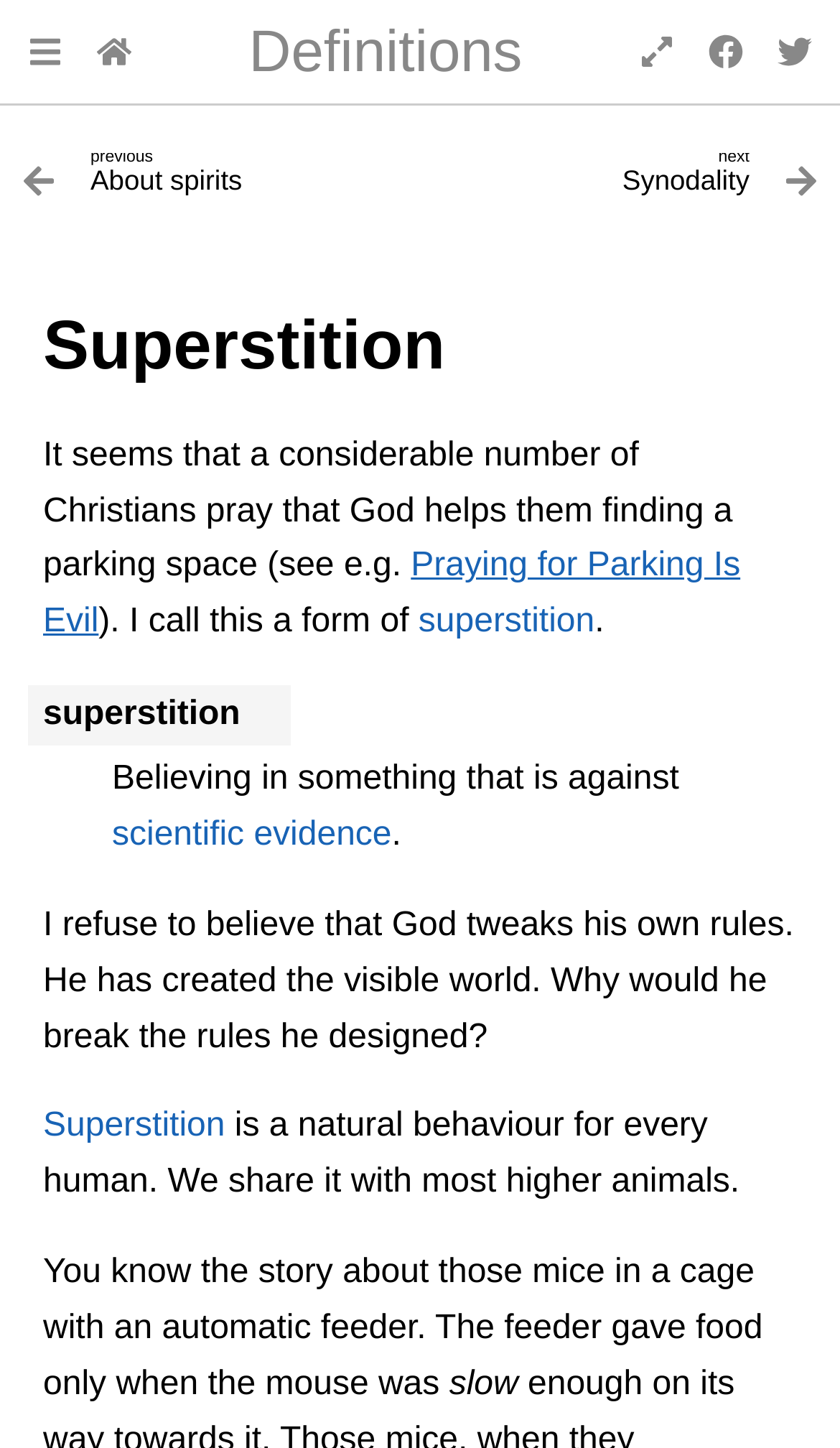Could you locate the bounding box coordinates for the section that should be clicked to accomplish this task: "Share on Facebook".

[0.823, 0.01, 0.905, 0.061]